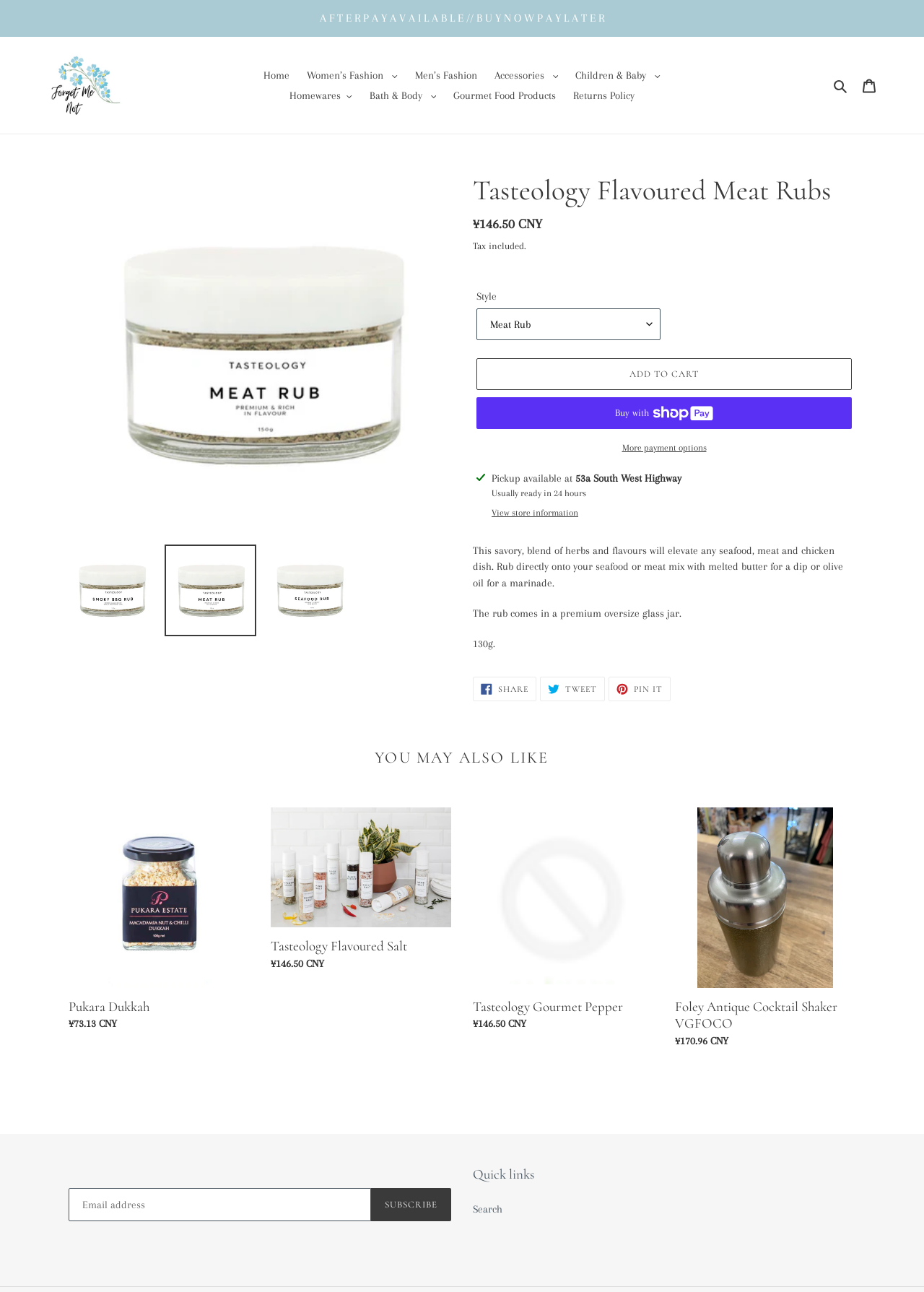Provide a thorough description of this webpage.

This webpage is about a product called "Tasteology Flavoured Meat Rubs" from Forget Me Not Fashion & Gifts. At the top of the page, there is an announcement section with a message about Afterpay availability. Below that, there is a navigation menu with links to different categories such as Women's Fashion, Men's Fashion, Accessories, and more.

The main content of the page is divided into two sections. On the left side, there is a large image of the product, and below it, there are three smaller images that can be loaded into a gallery viewer. On the right side, there is a heading with the product name, followed by a description list with details such as the regular price, tax information, and style options.

Below the product description, there are buttons to add the product to the cart, buy now with ShopPay, and view more payment options. There is also a section with information about pickup availability and store hours.

Further down the page, there is a section with a detailed product description, which explains how to use the meat rub and its features. There are also links to share the product on social media platforms.

The page also features a "You may also like" section, which displays four related products with their prices and descriptions. At the bottom of the page, there is a newsletter subscription section and a quick links section with a search button.